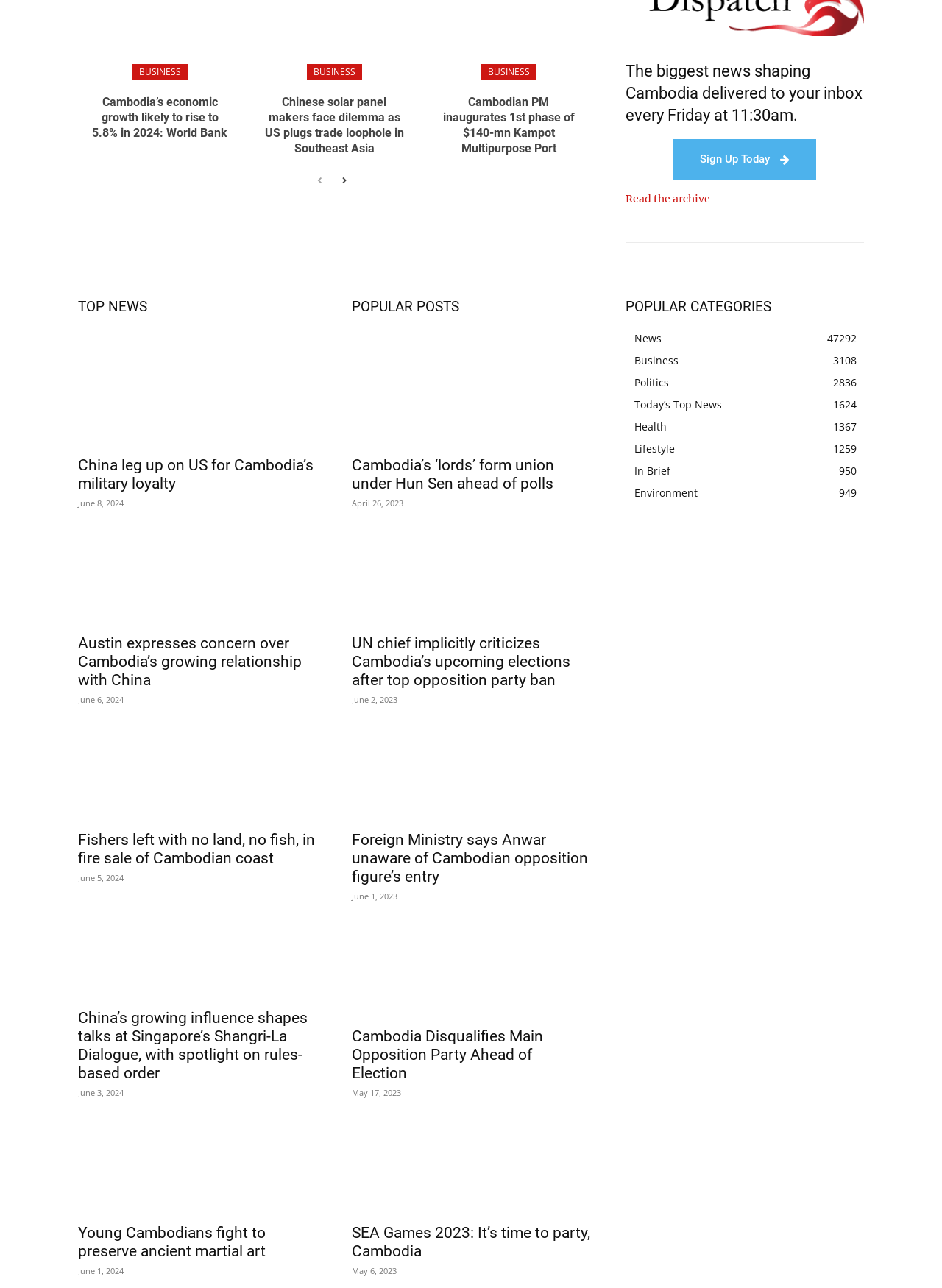Could you highlight the region that needs to be clicked to execute the instruction: "Sign up for the newsletter"?

[0.715, 0.108, 0.866, 0.14]